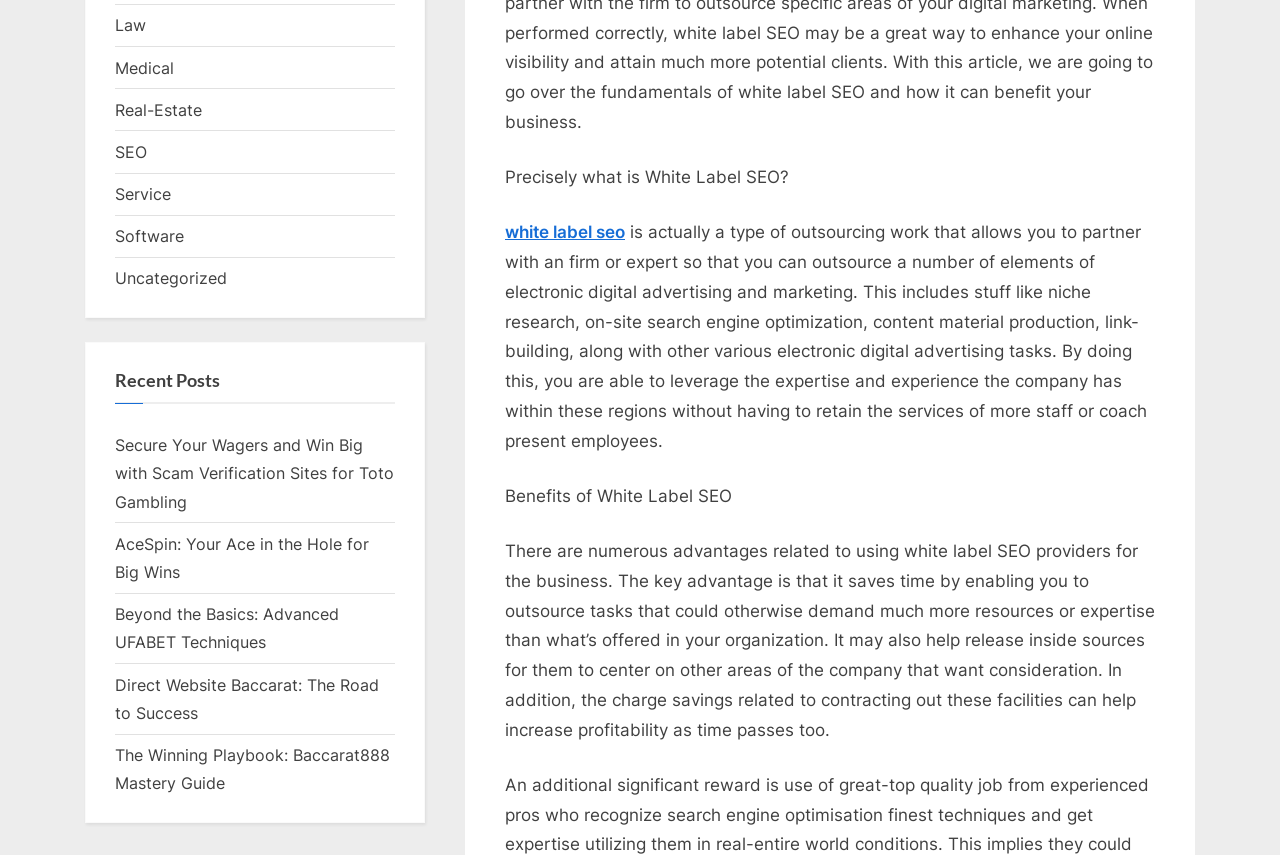Determine the bounding box of the UI component based on this description: "Uncategorized". The bounding box coordinates should be four float values between 0 and 1, i.e., [left, top, right, bottom].

[0.09, 0.314, 0.177, 0.337]